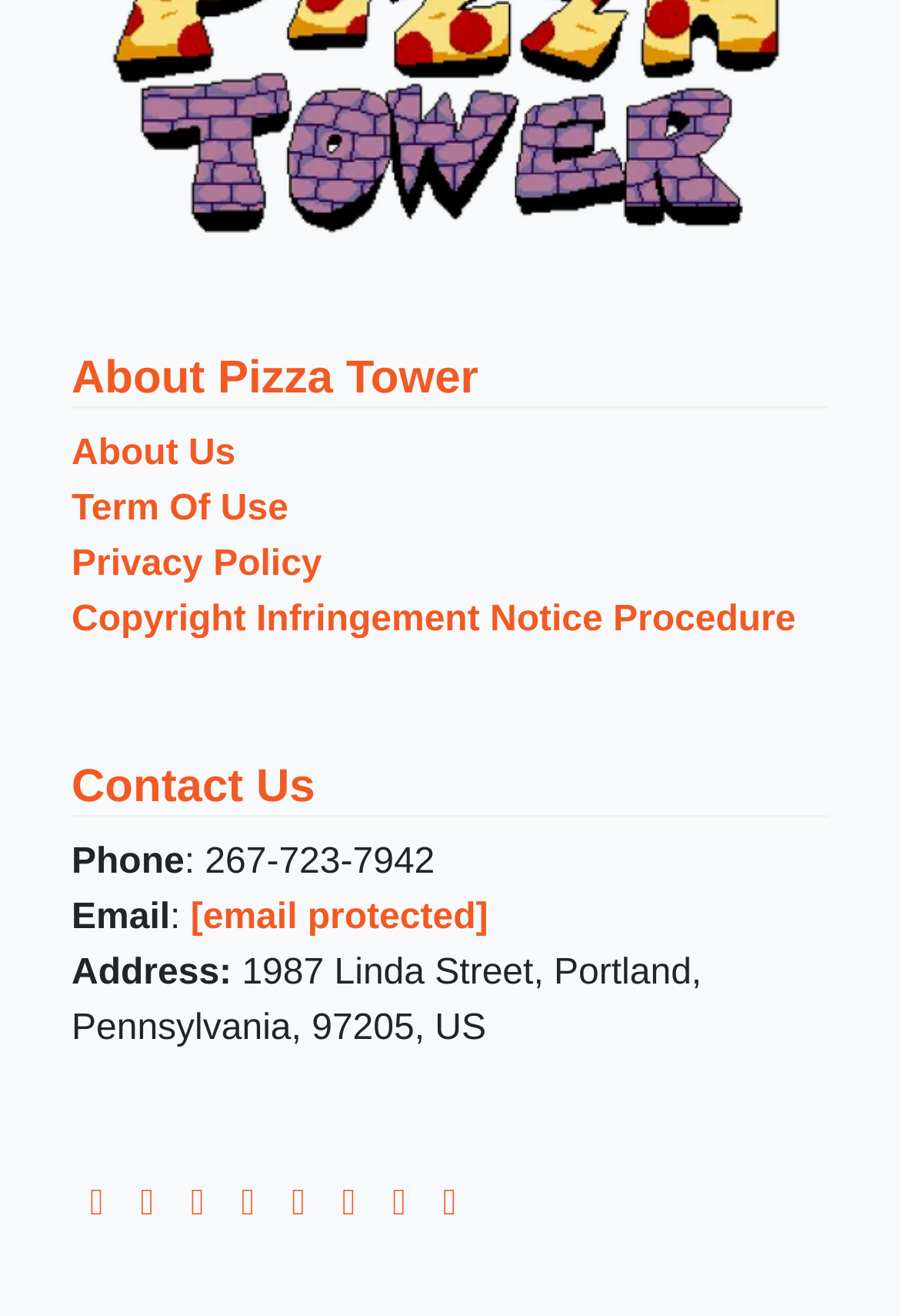Could you provide the bounding box coordinates for the portion of the screen to click to complete this instruction: "Visit Instagram page"?

[0.135, 0.229, 0.192, 0.268]